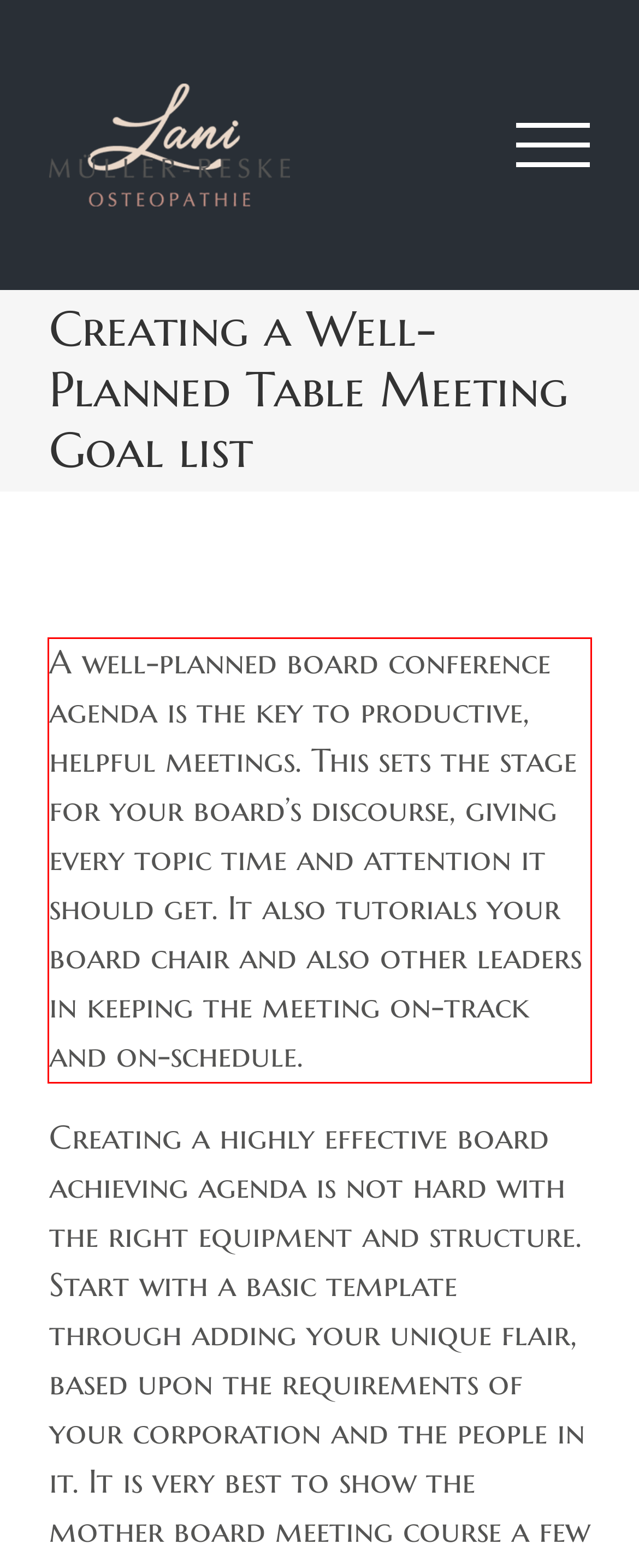Analyze the screenshot of the webpage that features a red bounding box and recognize the text content enclosed within this red bounding box.

A well-planned board conference agenda is the key to productive, helpful meetings. This sets the stage for your board’s discourse, giving every topic time and attention it should get. It also tutorials your board chair and also other leaders in keeping the meeting on-track and on-schedule.